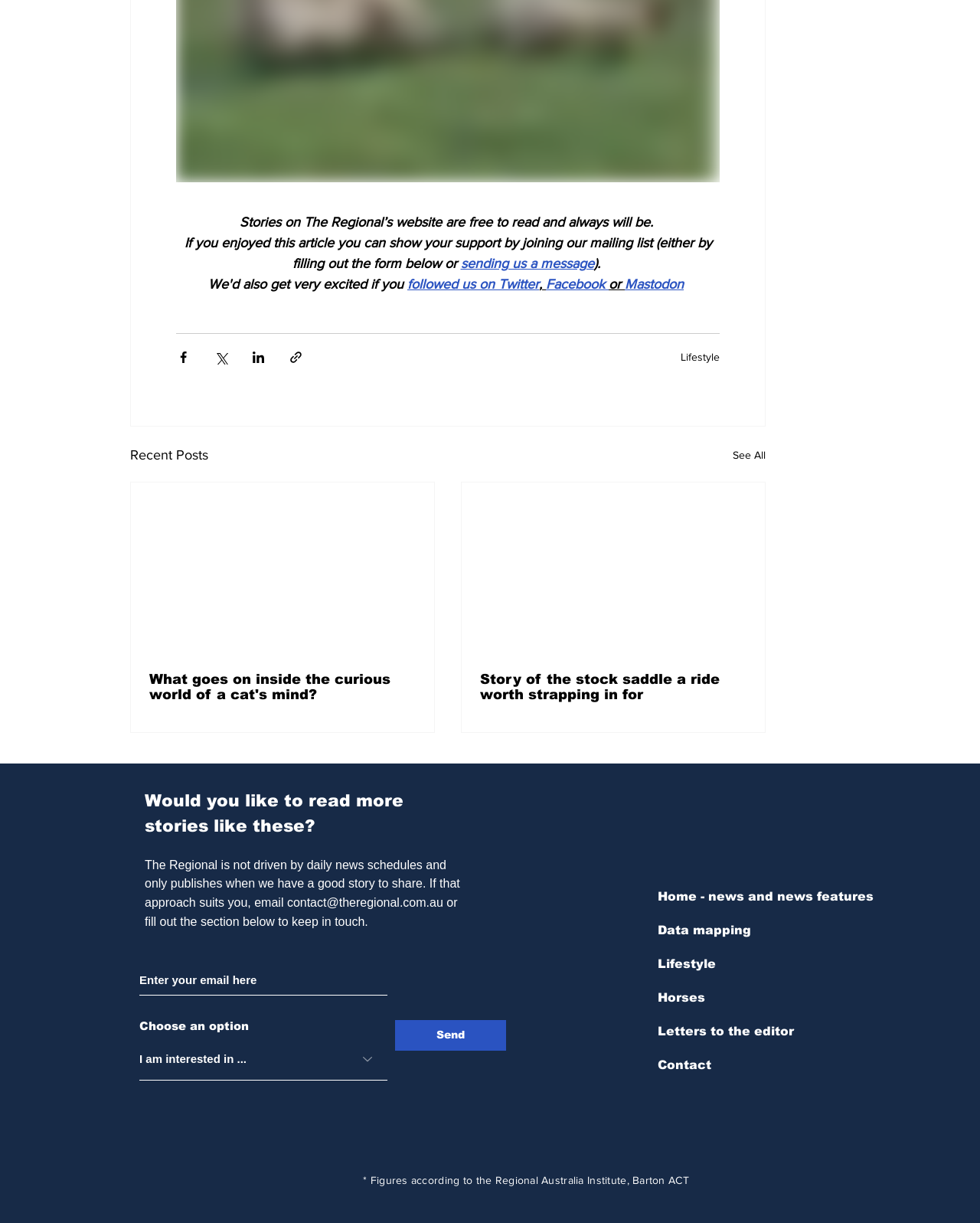Identify the bounding box coordinates for the region of the element that should be clicked to carry out the instruction: "Subscribe to the mailing list". The bounding box coordinates should be four float numbers between 0 and 1, i.e., [left, top, right, bottom].

[0.142, 0.789, 0.395, 0.814]